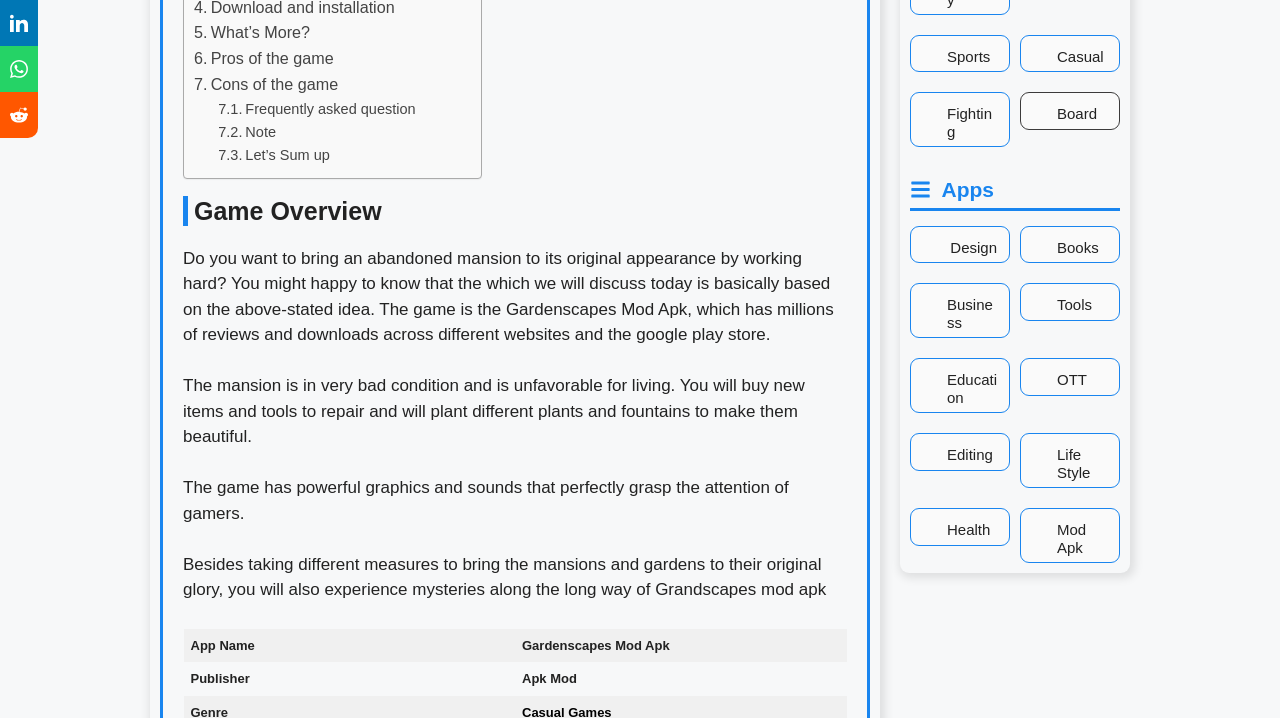Identify the bounding box of the UI element described as follows: "Pros of the game". Provide the coordinates as four float numbers in the range of 0 to 1 [left, top, right, bottom].

[0.152, 0.064, 0.261, 0.1]